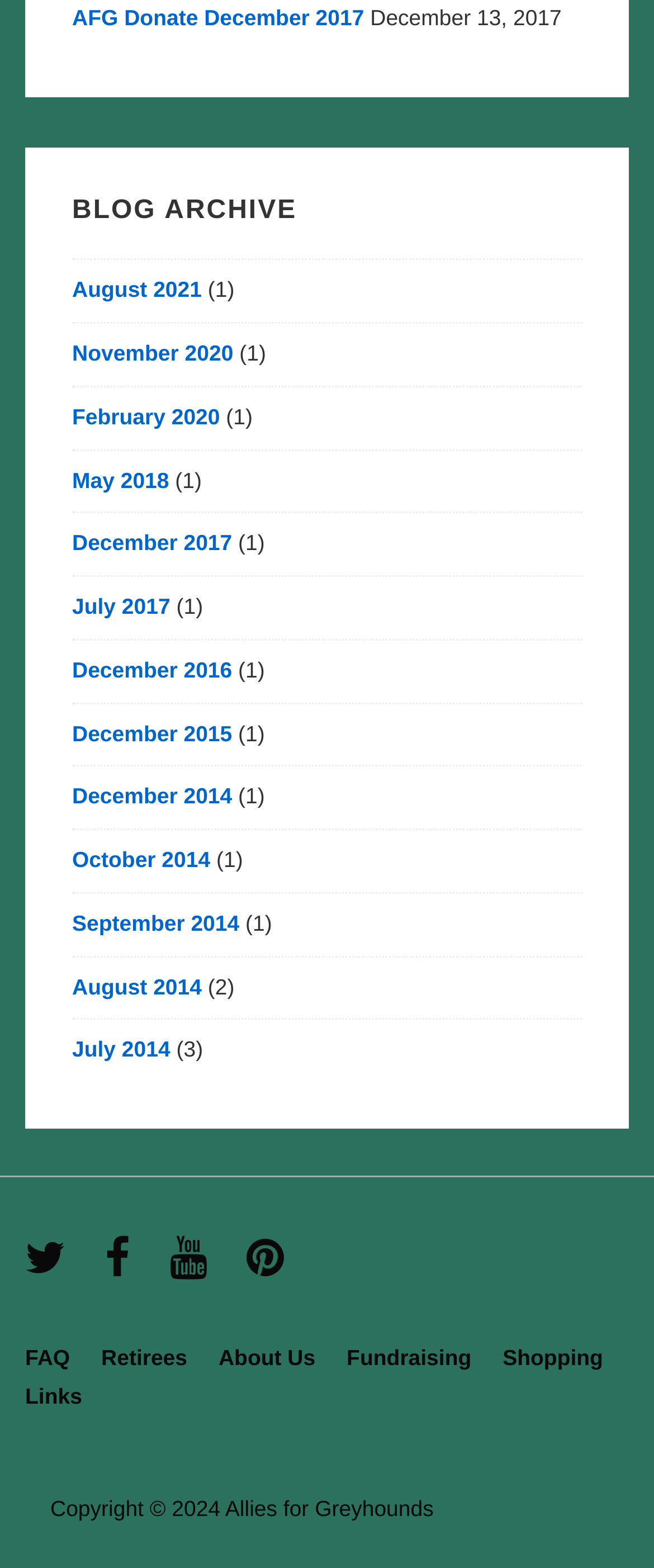Using the element description: "Shopping", determine the bounding box coordinates. The coordinates should be in the format [left, top, right, bottom], with values between 0 and 1.

[0.769, 0.858, 0.922, 0.874]